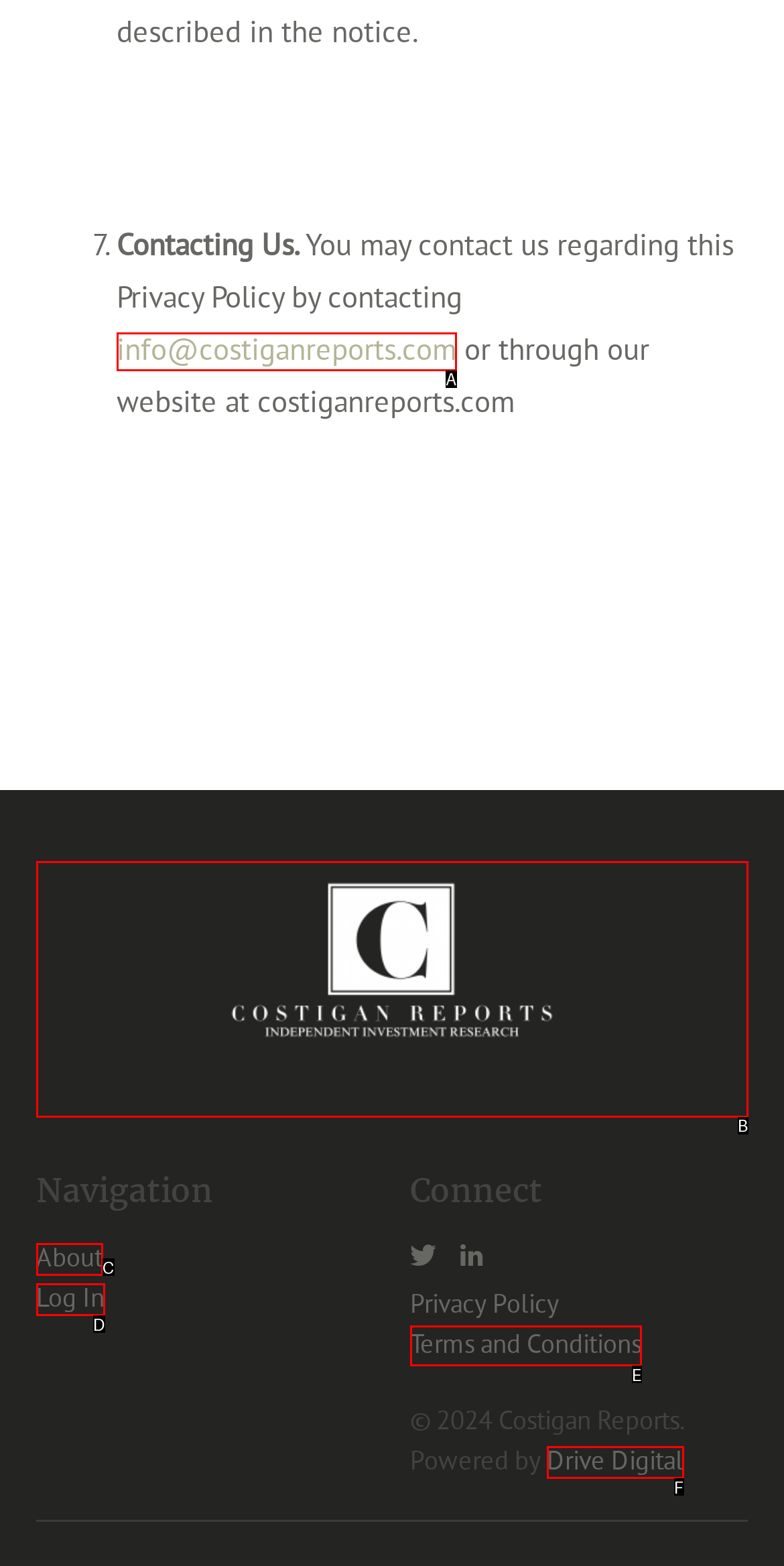Match the description: Terms and Conditions to the correct HTML element. Provide the letter of your choice from the given options.

E